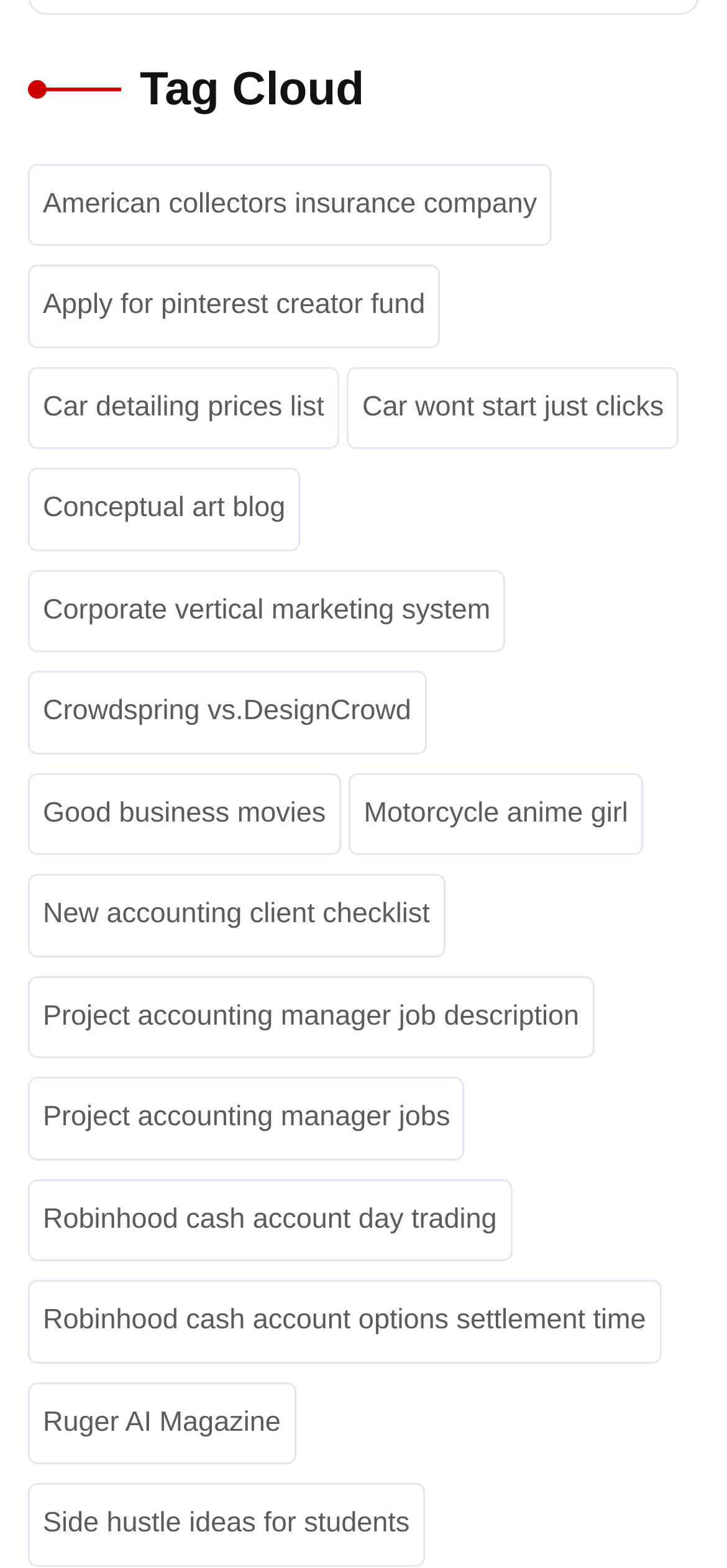Locate the bounding box coordinates of the clickable element to fulfill the following instruction: "Explore Car detailing prices list". Provide the coordinates as four float numbers between 0 and 1 in the format [left, top, right, bottom].

[0.038, 0.234, 0.466, 0.287]